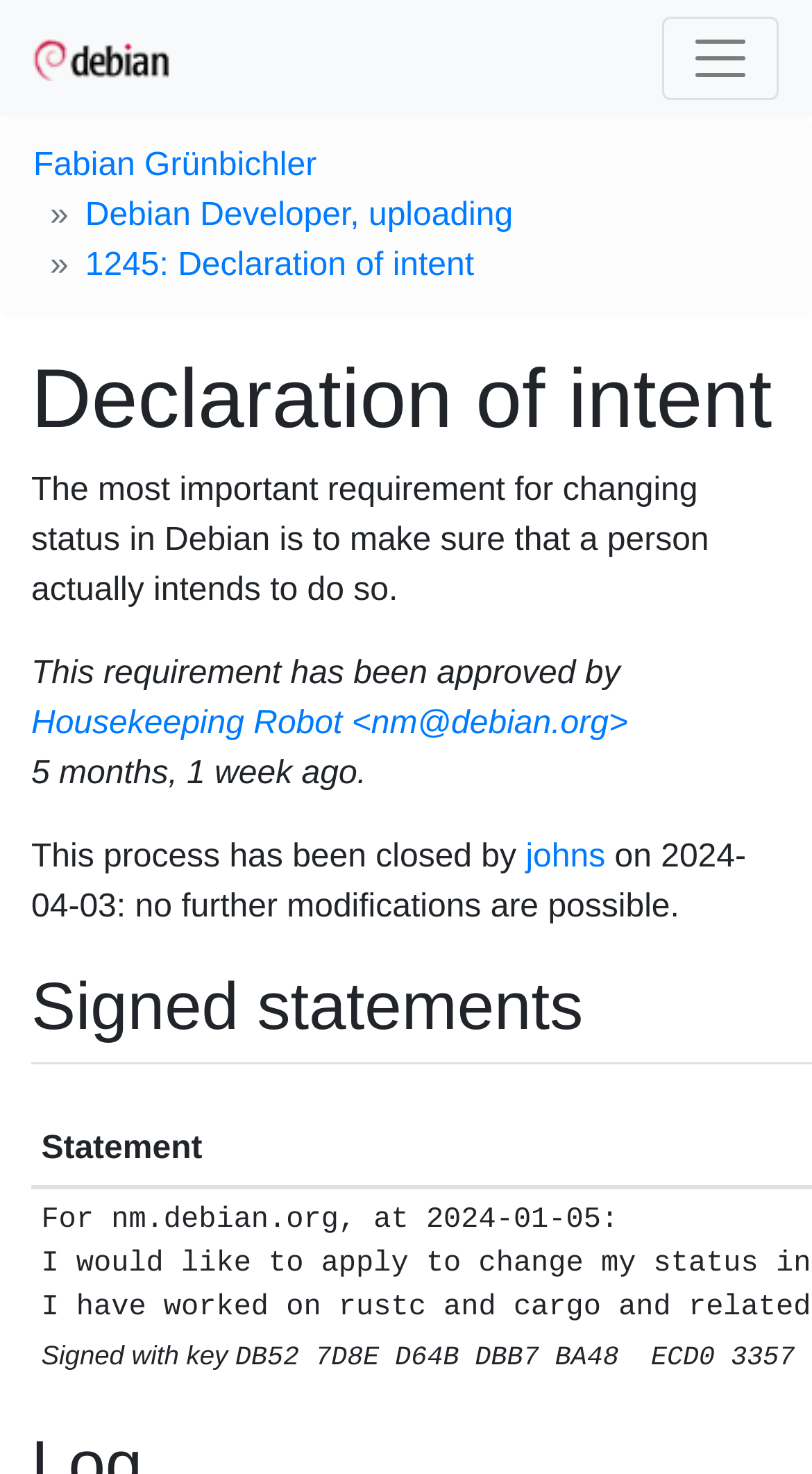Use a single word or phrase to answer the question: 
What is the purpose of the 'Declaration of intent'?

To ensure a person intends to change status in Debian